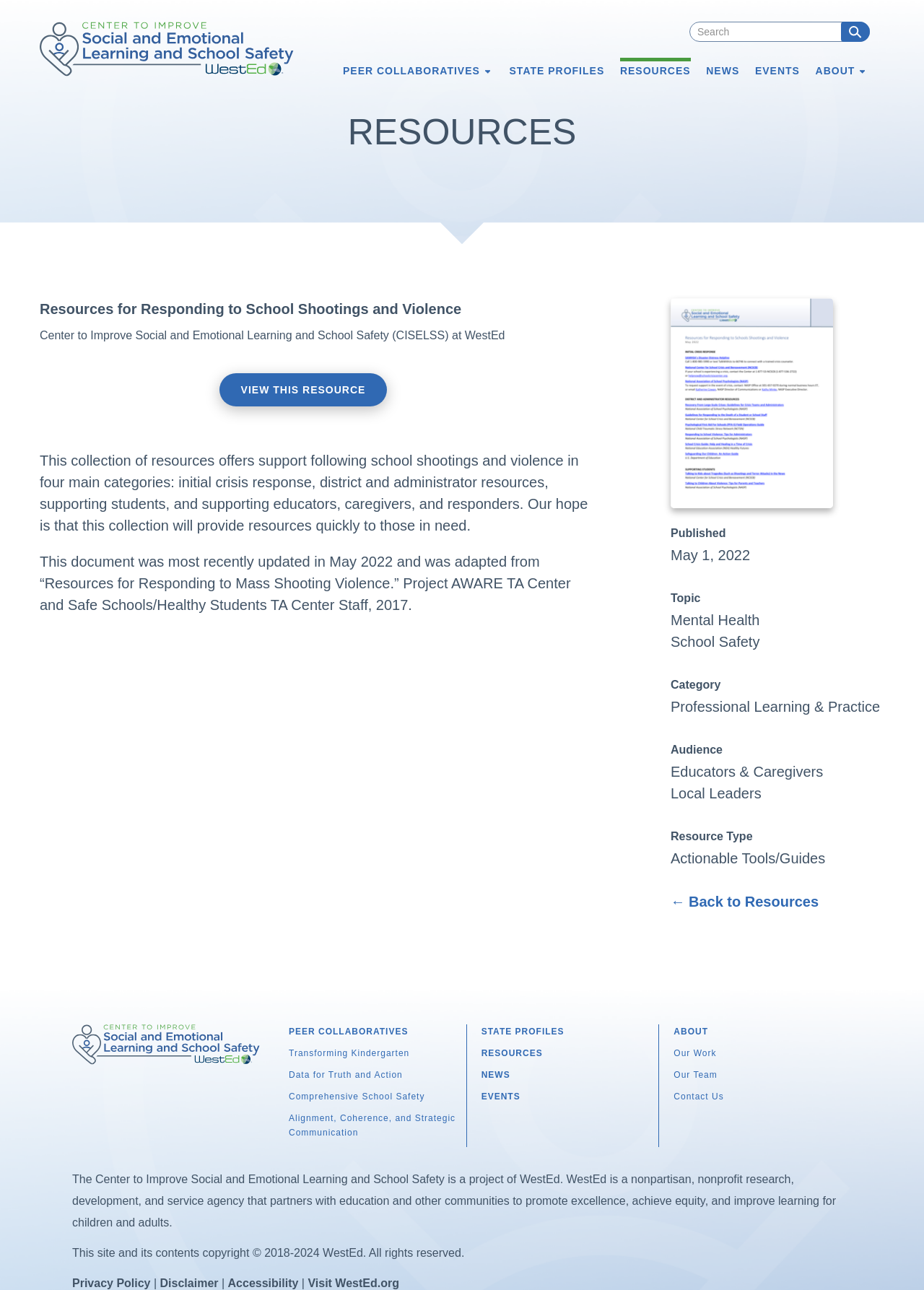What is the main topic of this webpage?
Please answer the question with as much detail and depth as you can.

Based on the webpage content, especially the heading 'Resources for Responding to School Shootings and Violence' and the description of the resource collection, it is clear that the main topic of this webpage is related to school shootings and violence.